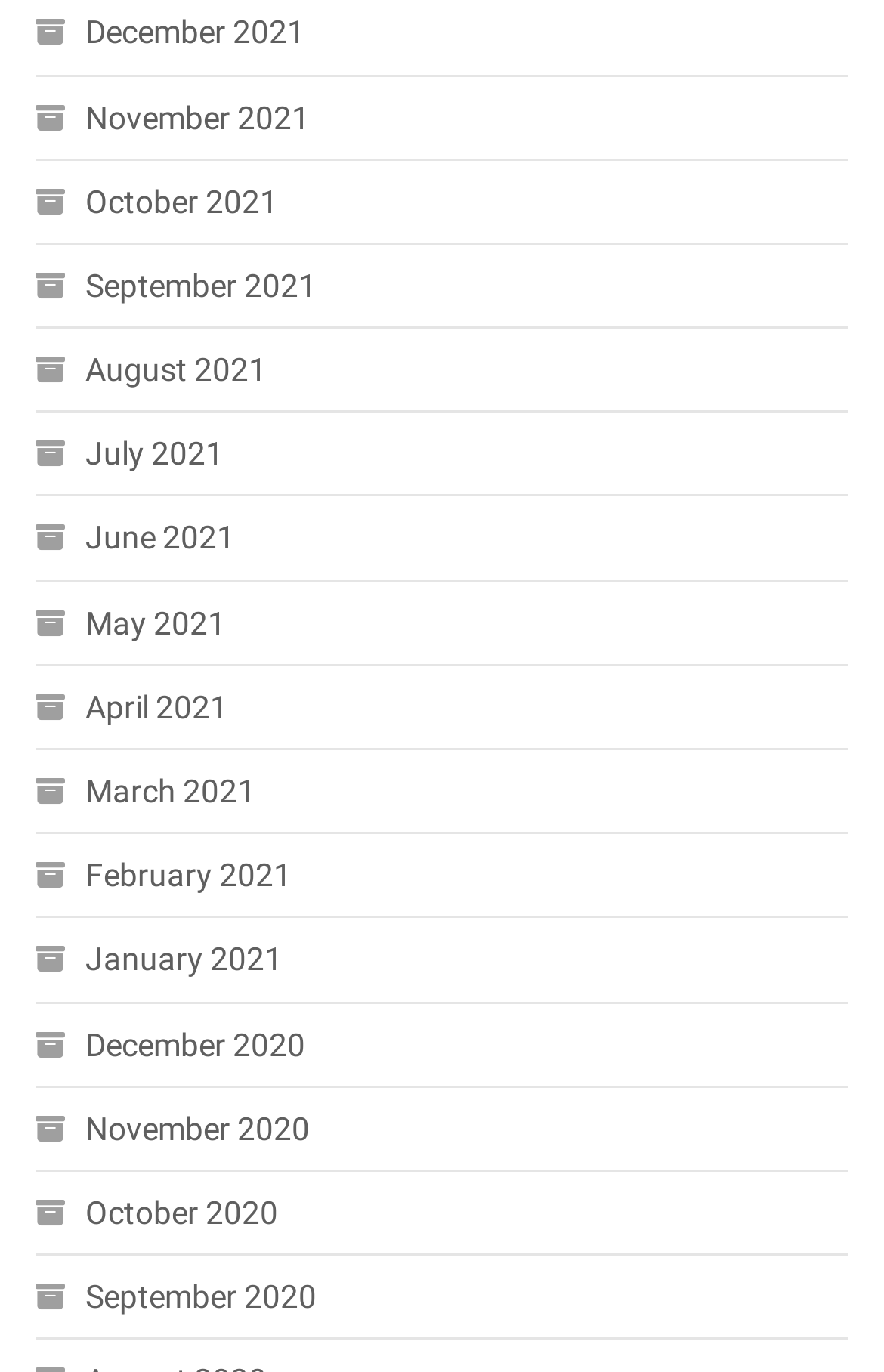How many months are listed?
From the screenshot, supply a one-word or short-phrase answer.

16